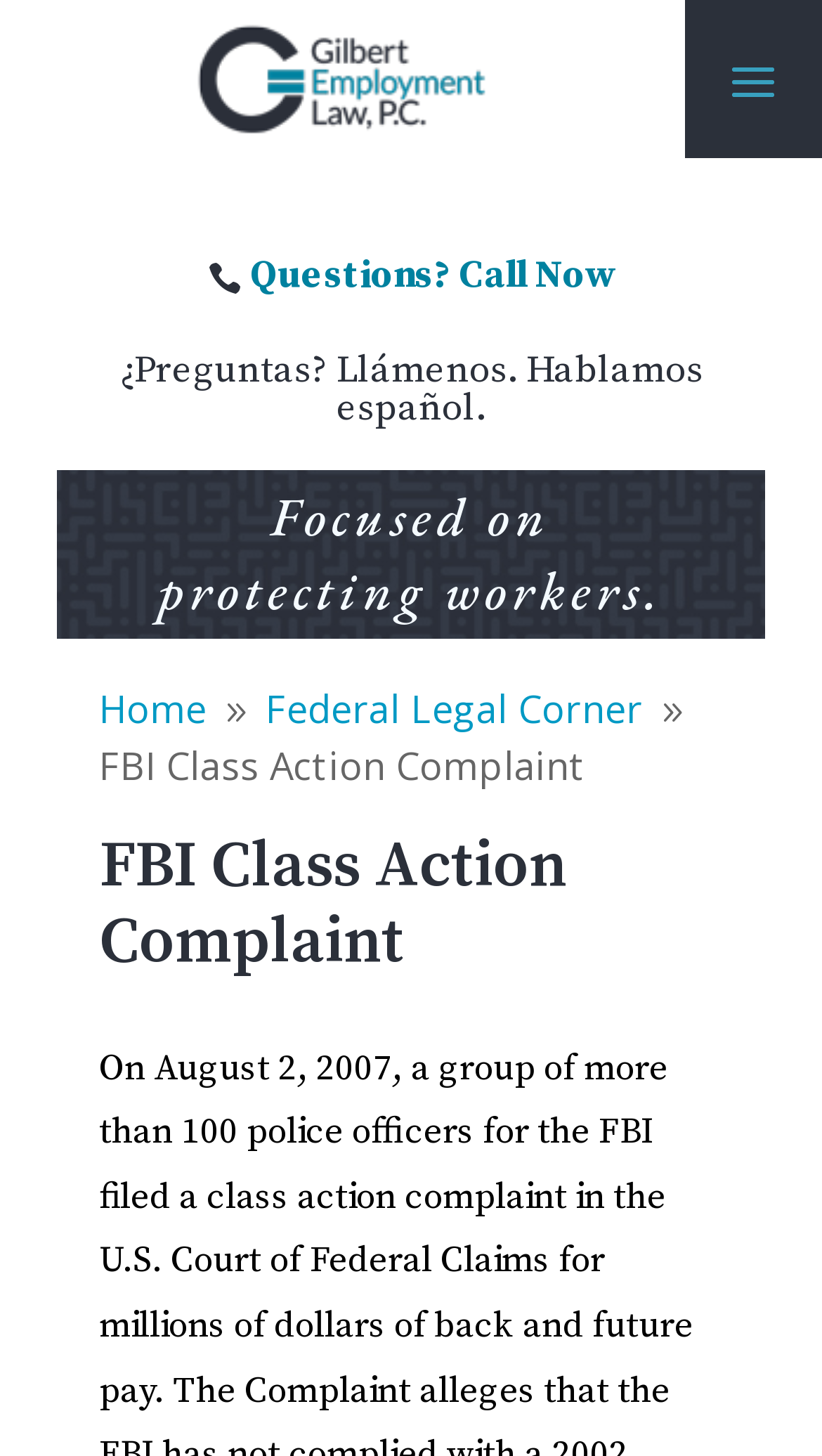What is the language spoken by the law firm?
Answer the question with a detailed and thorough explanation.

The law firm speaks both English and Spanish, as indicated by the text '¿Preguntas? Llámenos. Hablamos español.' which is Spanish for 'Questions? Call us. We speak Spanish'.